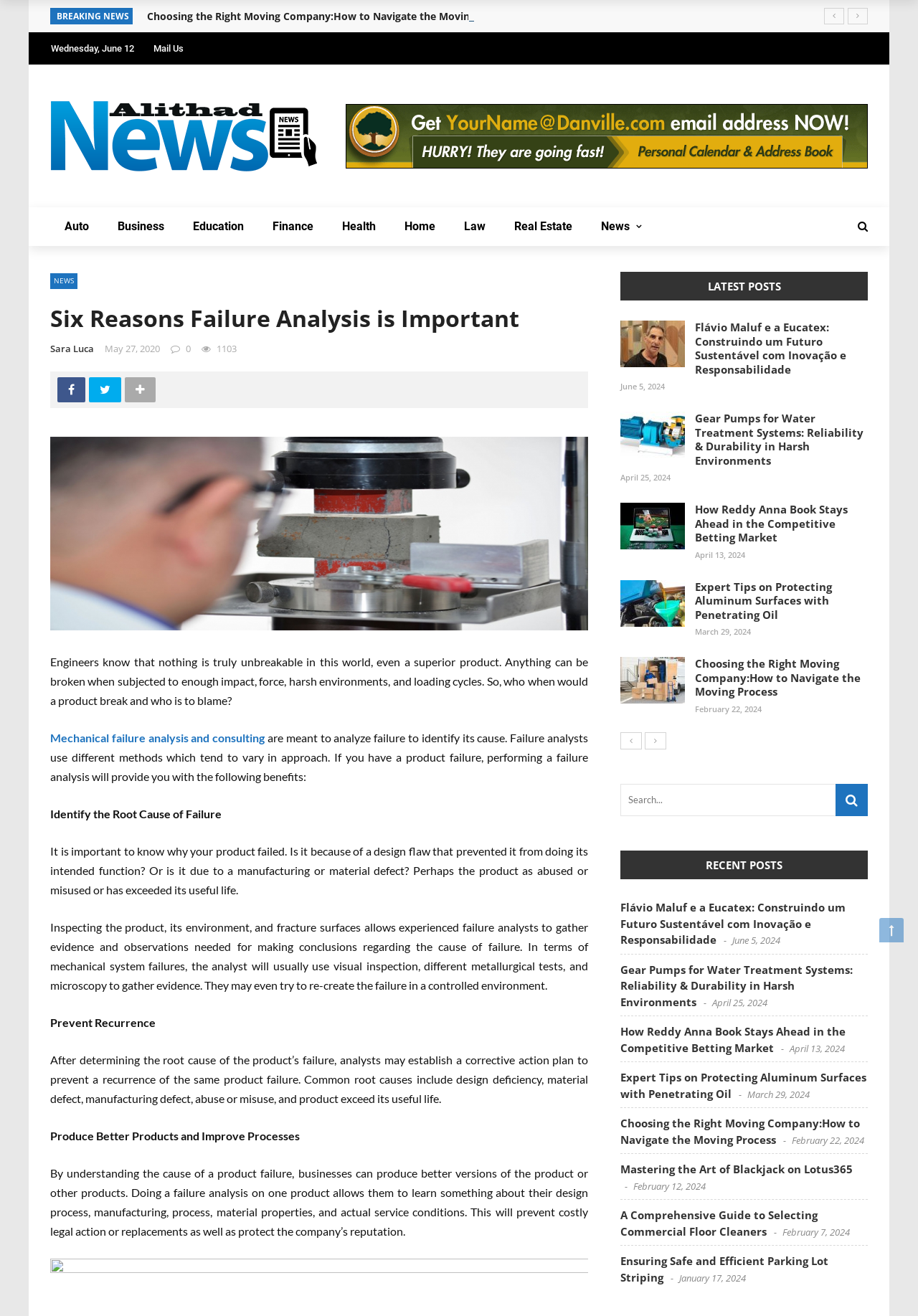Please answer the following query using a single word or phrase: 
What is the purpose of failure analysis?

Identify root cause of failure